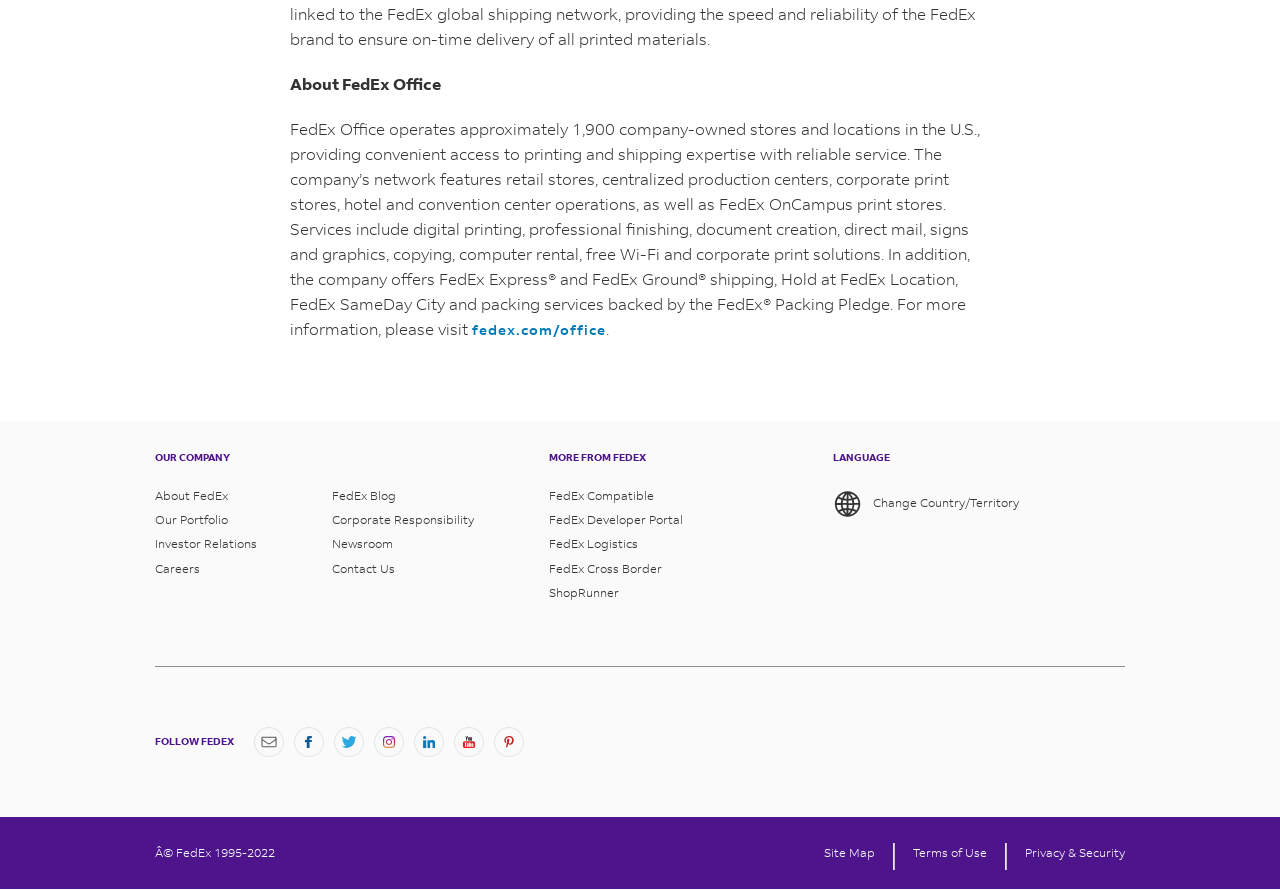Identify the bounding box coordinates of the clickable section necessary to follow the following instruction: "Read about FedEx company". The coordinates should be presented as four float numbers from 0 to 1, i.e., [left, top, right, bottom].

[0.121, 0.549, 0.201, 0.565]